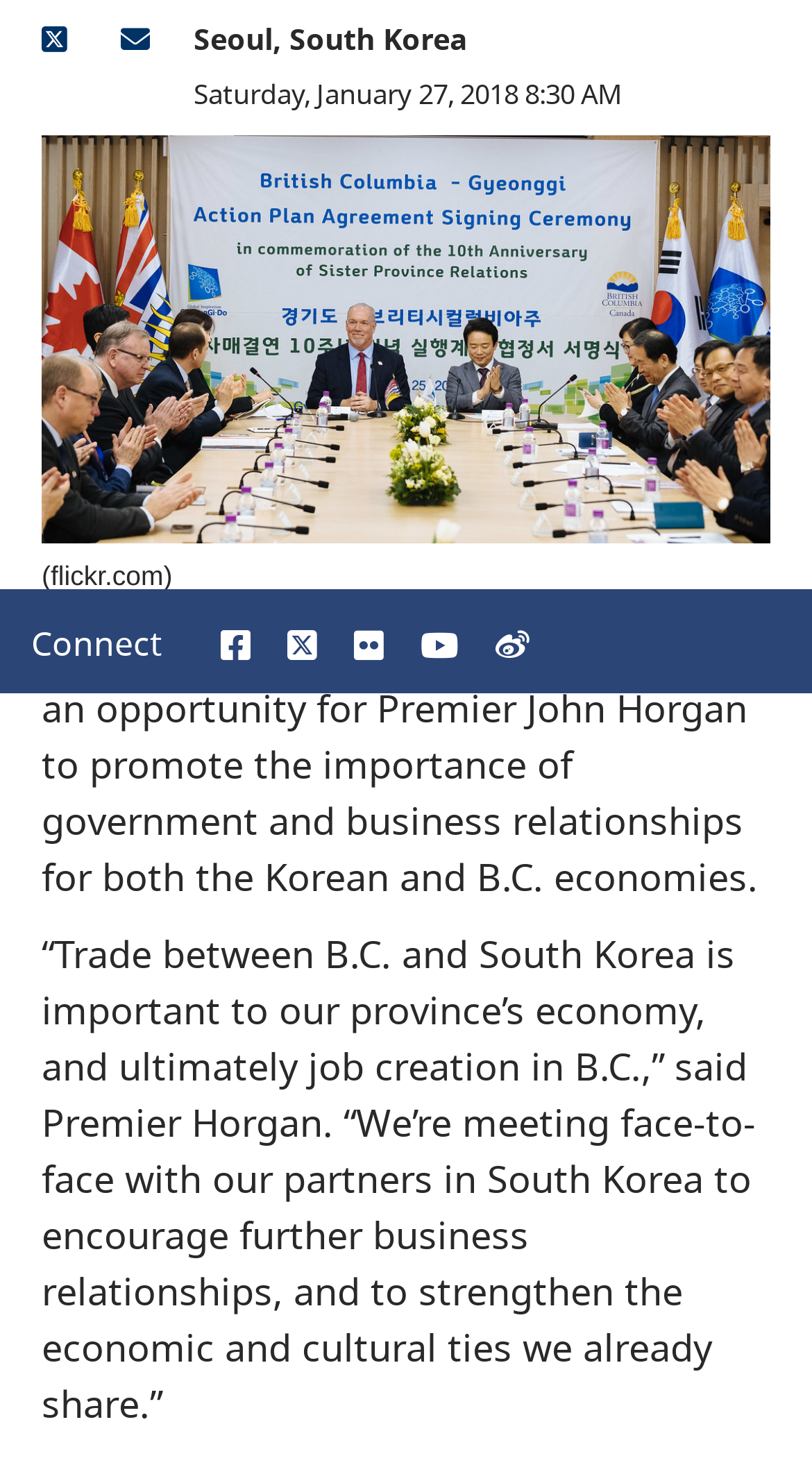Identify the bounding box for the UI element described as: "aria-label="connect on youtube"". Ensure the coordinates are four float numbers between 0 and 1, formatted as [left, top, right, bottom].

[0.518, 0.428, 0.564, 0.453]